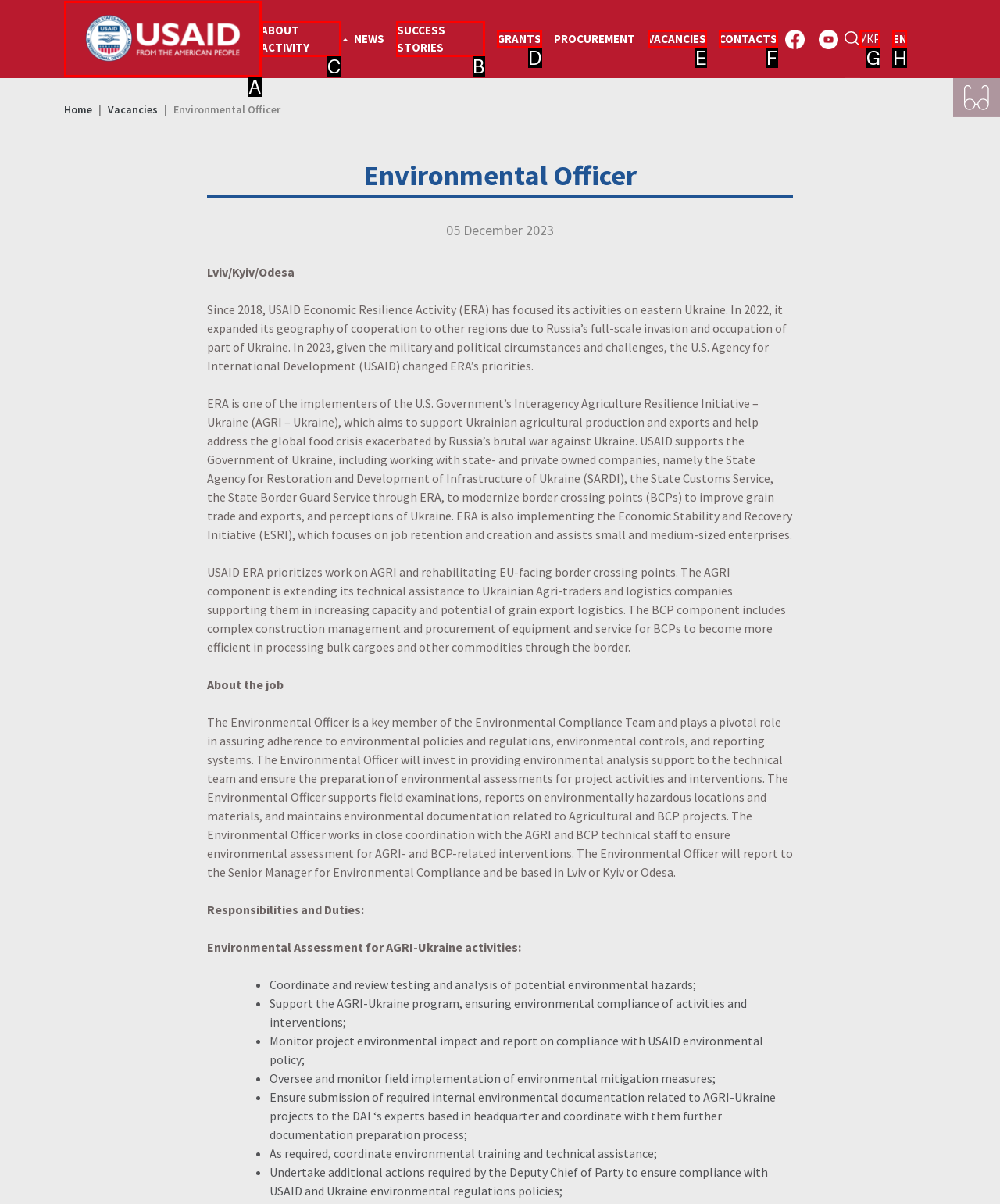Provide the letter of the HTML element that you need to click on to perform the task: Click on ABOUT ACTIVITY.
Answer with the letter corresponding to the correct option.

C